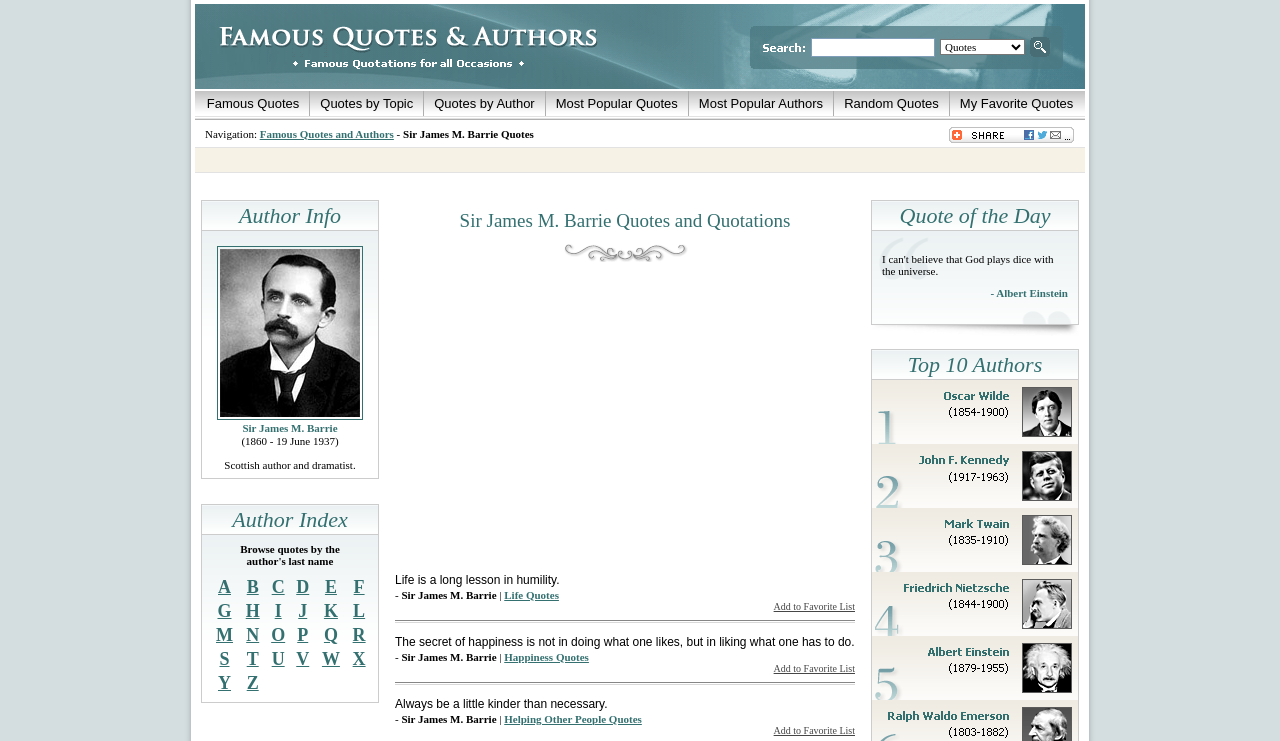Determine the bounding box coordinates of the clickable element necessary to fulfill the instruction: "Bookmark and Share". Provide the coordinates as four float numbers within the 0 to 1 range, i.e., [left, top, right, bottom].

[0.741, 0.179, 0.839, 0.196]